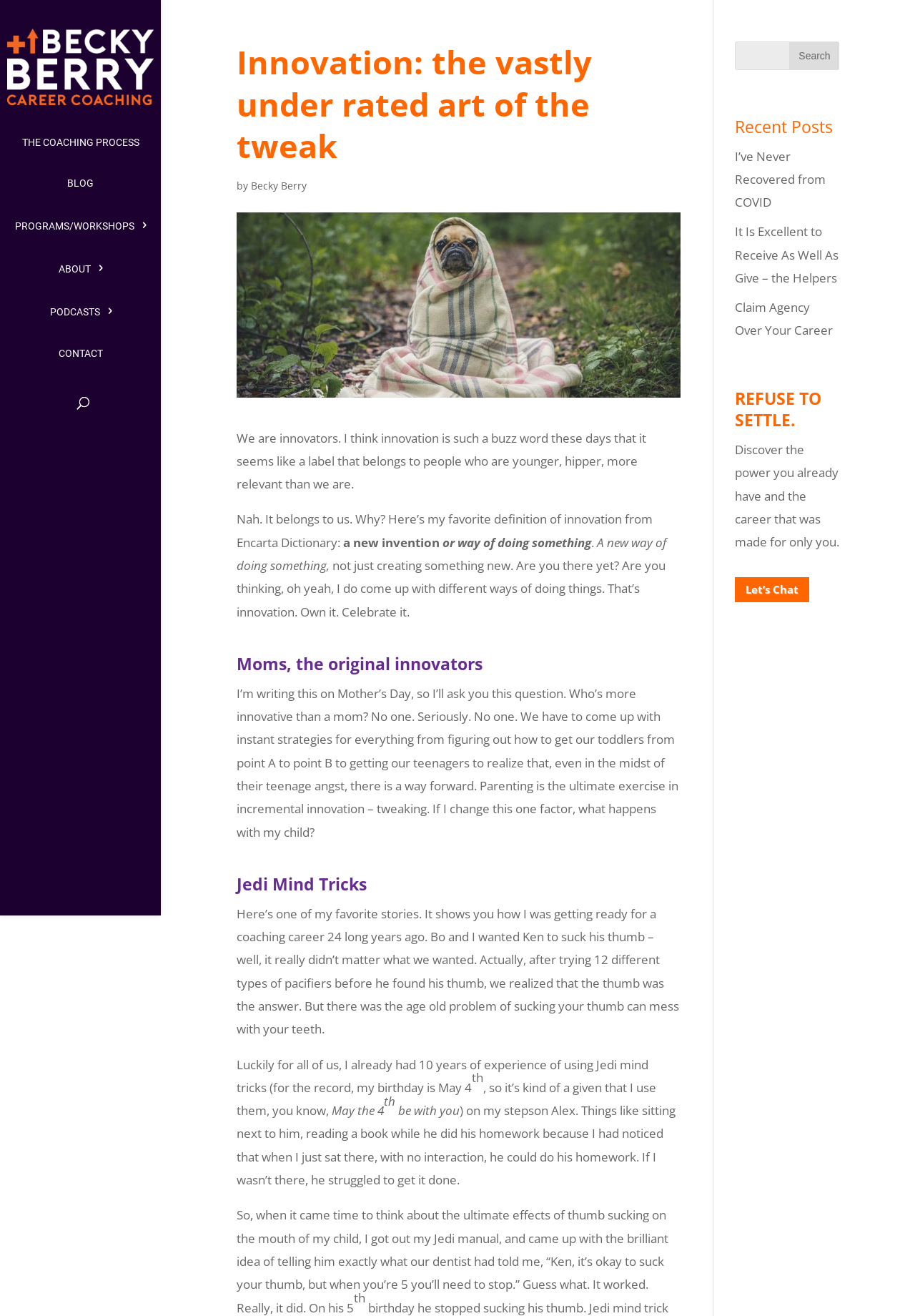Identify the bounding box coordinates of the region that needs to be clicked to carry out this instruction: "View the 'About Microsoft Dynamics CRM' page". Provide these coordinates as four float numbers ranging from 0 to 1, i.e., [left, top, right, bottom].

None